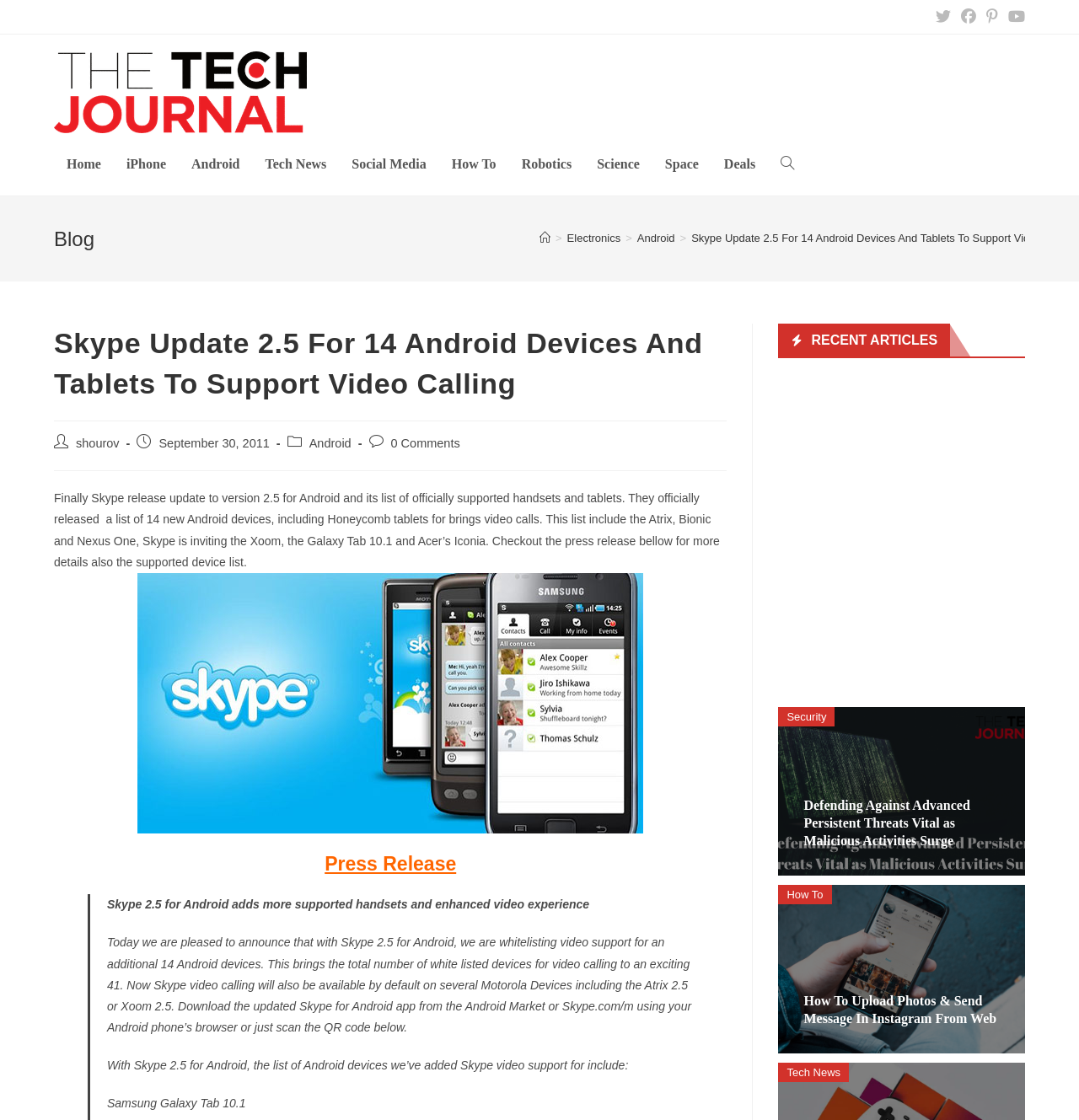Indicate the bounding box coordinates of the element that must be clicked to execute the instruction: "Check recent articles". The coordinates should be given as four float numbers between 0 and 1, i.e., [left, top, right, bottom].

[0.752, 0.295, 0.869, 0.313]